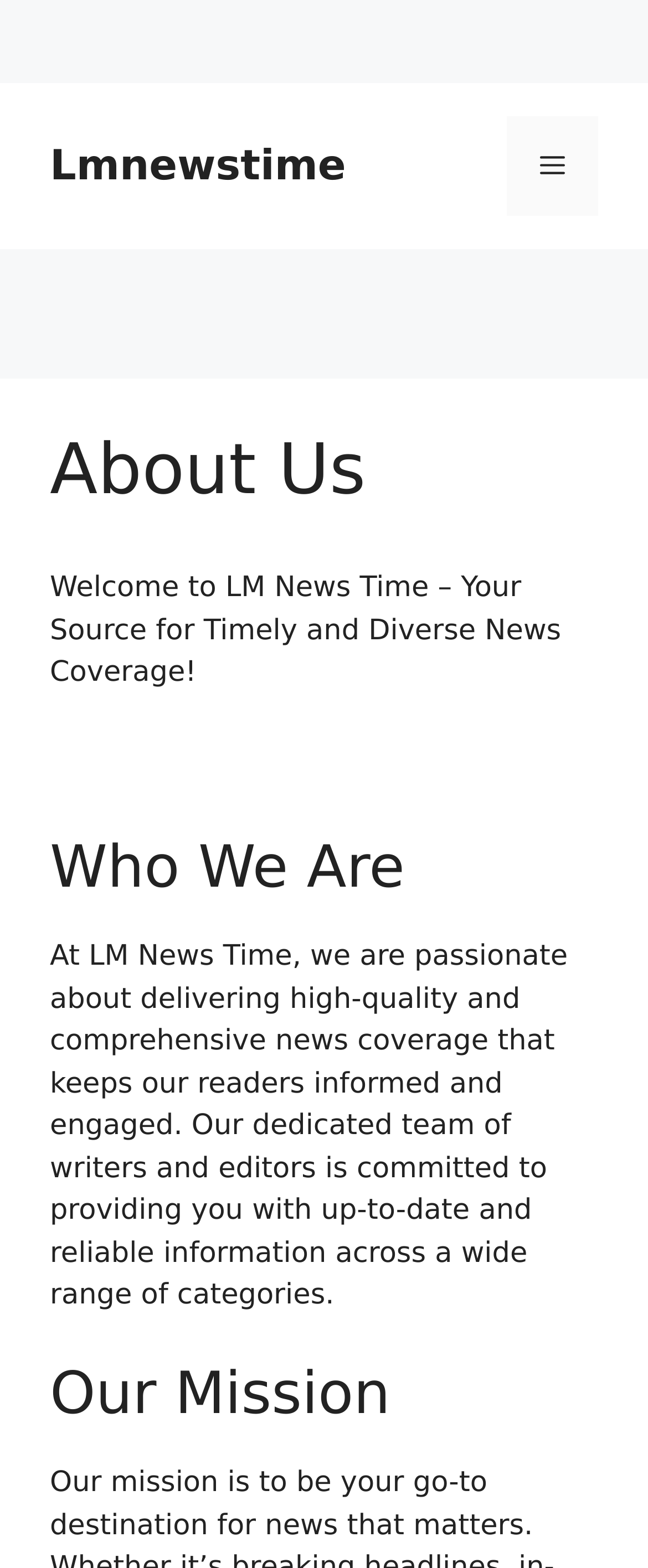What is the topic of the first section of the webpage?
Give a single word or phrase as your answer by examining the image.

Who We Are